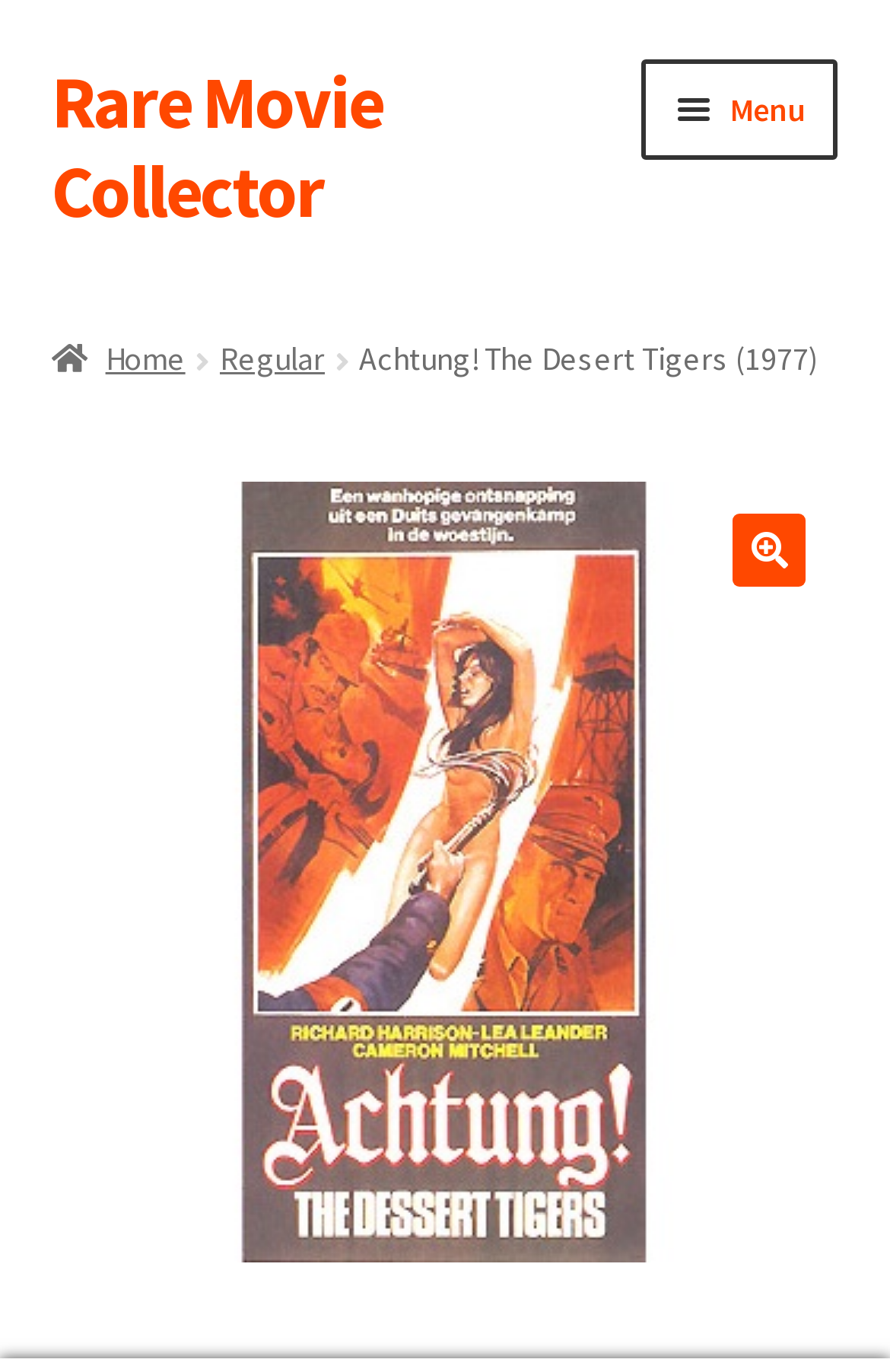Offer a detailed explanation of the webpage layout and contents.

The webpage is dedicated to the movie "Achtung! The Desert Tigers" (1977) on the Rare Movie Collector website. At the top left, there are two "Skip to" links, followed by a link to the website's homepage, "Rare Movie Collector". 

To the right of these links, there is a primary navigation menu that spans almost the entire width of the page. This menu contains a "Menu" button, which, when expanded, reveals a list of links, including "All Movies", "NEW ARRIVALS", "Brigitte Lahaie", "Martial Arts", and "My Account". Some of these links have expandable child menus.

Below the primary navigation menu, there is a breadcrumbs navigation section that displays the current page's location. It starts with a "Home" link, followed by a "Regular" link, and then the title of the movie, "Achtung! The Desert Tigers (1977)". 

On the right side of the breadcrumbs section, there is a small icon link. Below this section, the movie title is repeated, and it is accompanied by a large image of the movie, which takes up most of the page's width.